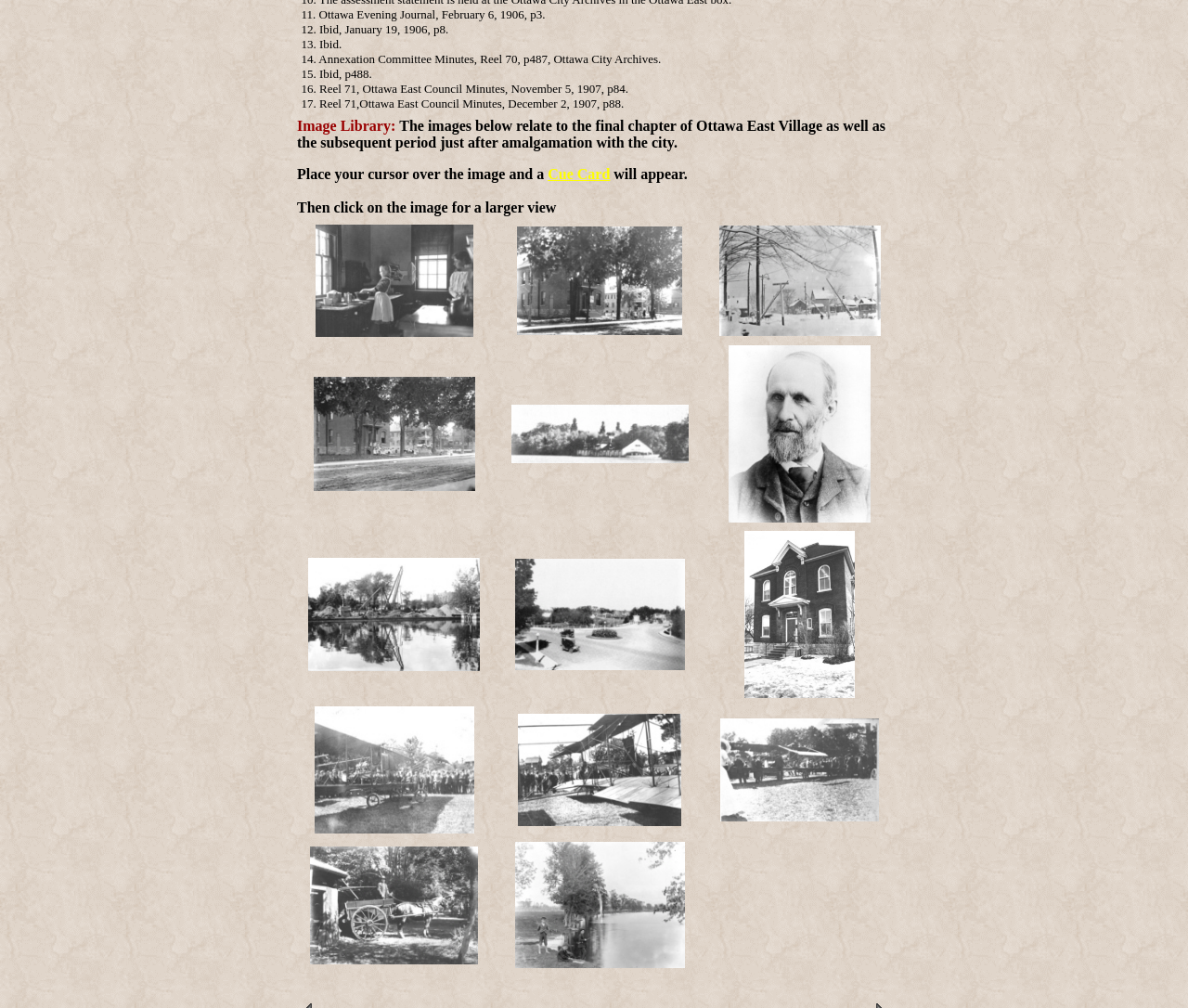What is the location of Henry's Boathouse in the image?
Give a comprehensive and detailed explanation for the question.

The image caption 'Henry's Boathouse across from Ex grounds 1920's' indicates that Henry's Boathouse is located across from Ex grounds.